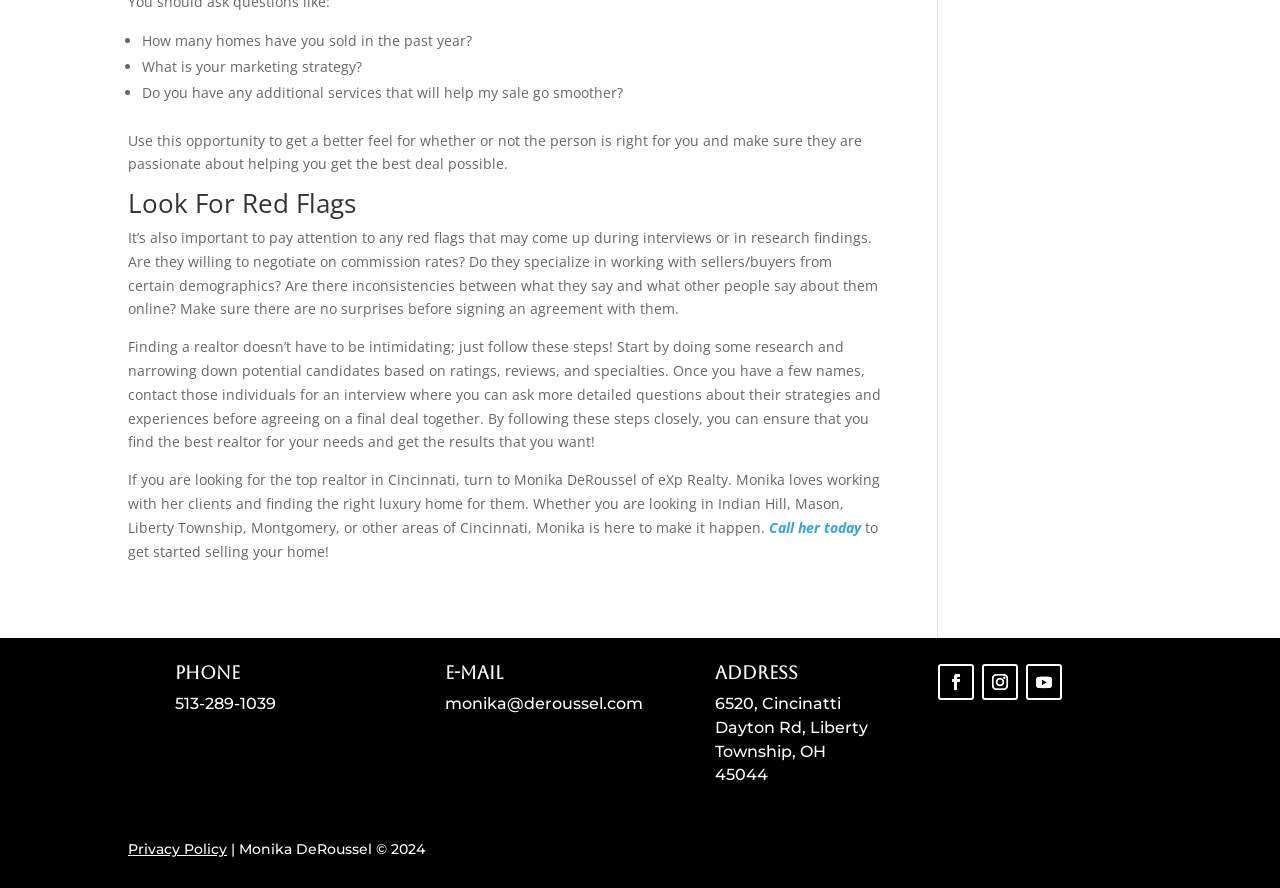Please determine the bounding box coordinates of the element's region to click for the following instruction: "Click 'Phone'".

[0.137, 0.746, 0.188, 0.769]